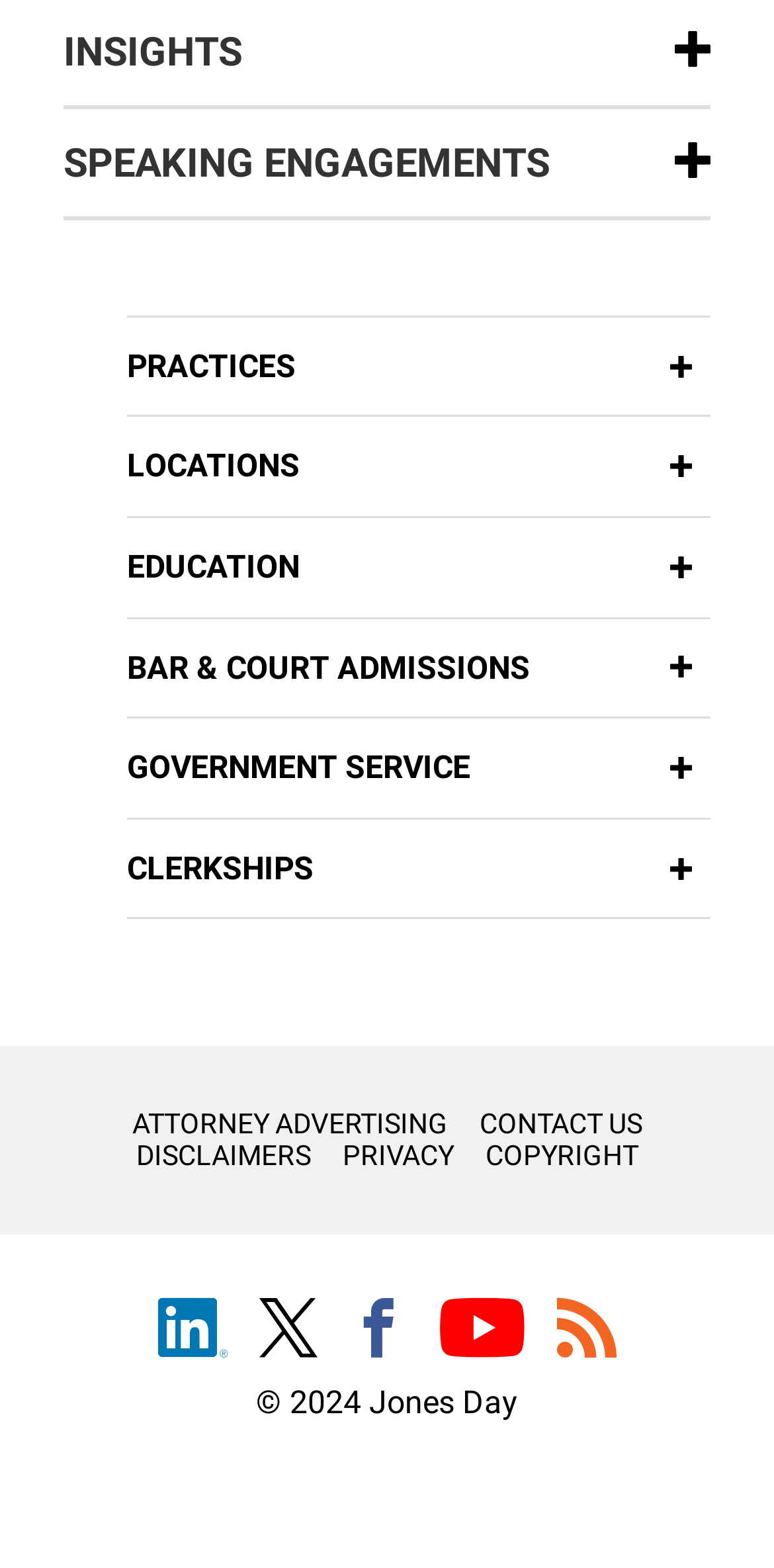Could you find the bounding box coordinates of the clickable area to complete this instruction: "View the 'PRACTICES' section"?

[0.164, 0.212, 0.918, 0.255]